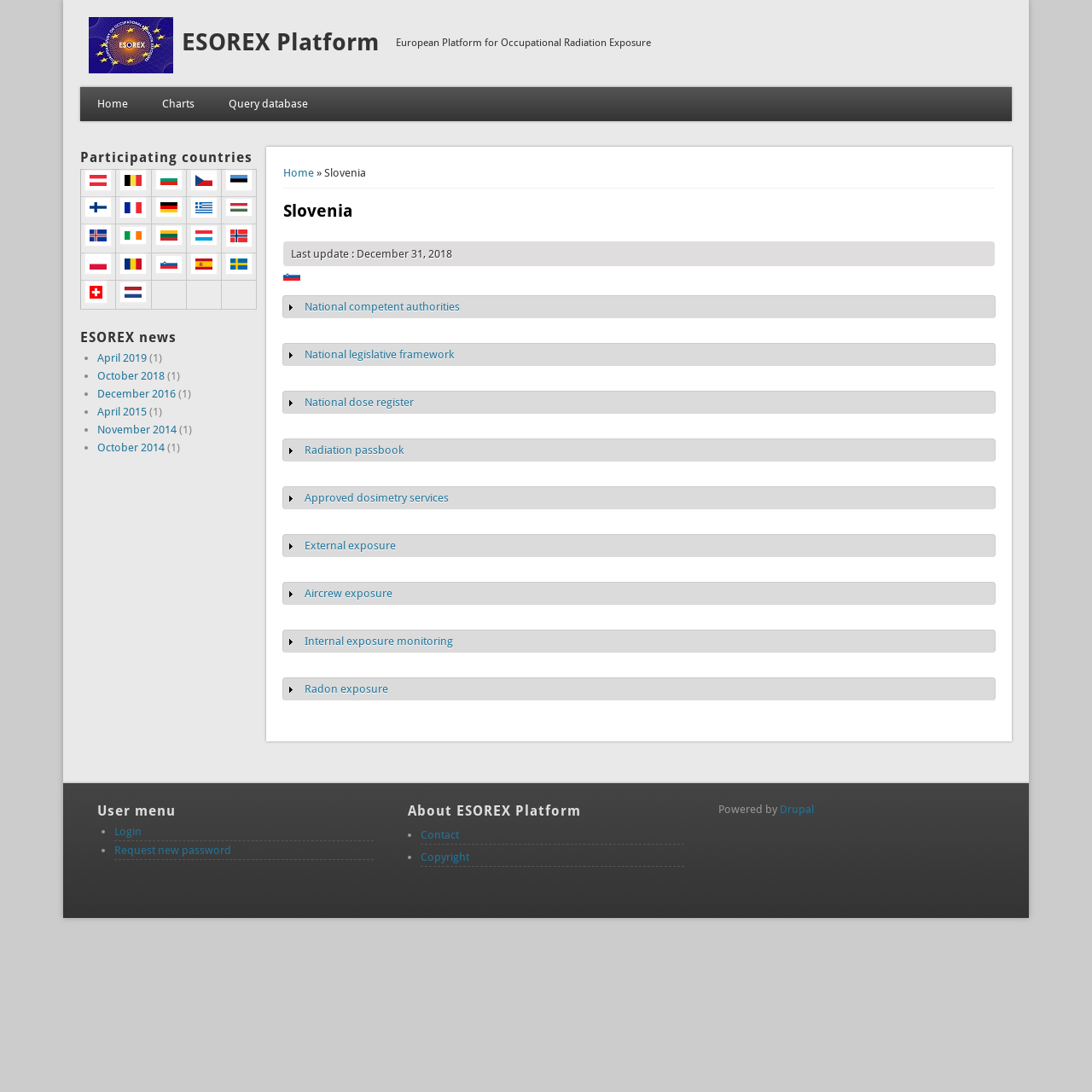Locate the bounding box coordinates of the UI element described by: "alt="Austria" title="Austria"". The bounding box coordinates should consist of four float numbers between 0 and 1, i.e., [left, top, right, bottom].

[0.077, 0.166, 0.102, 0.177]